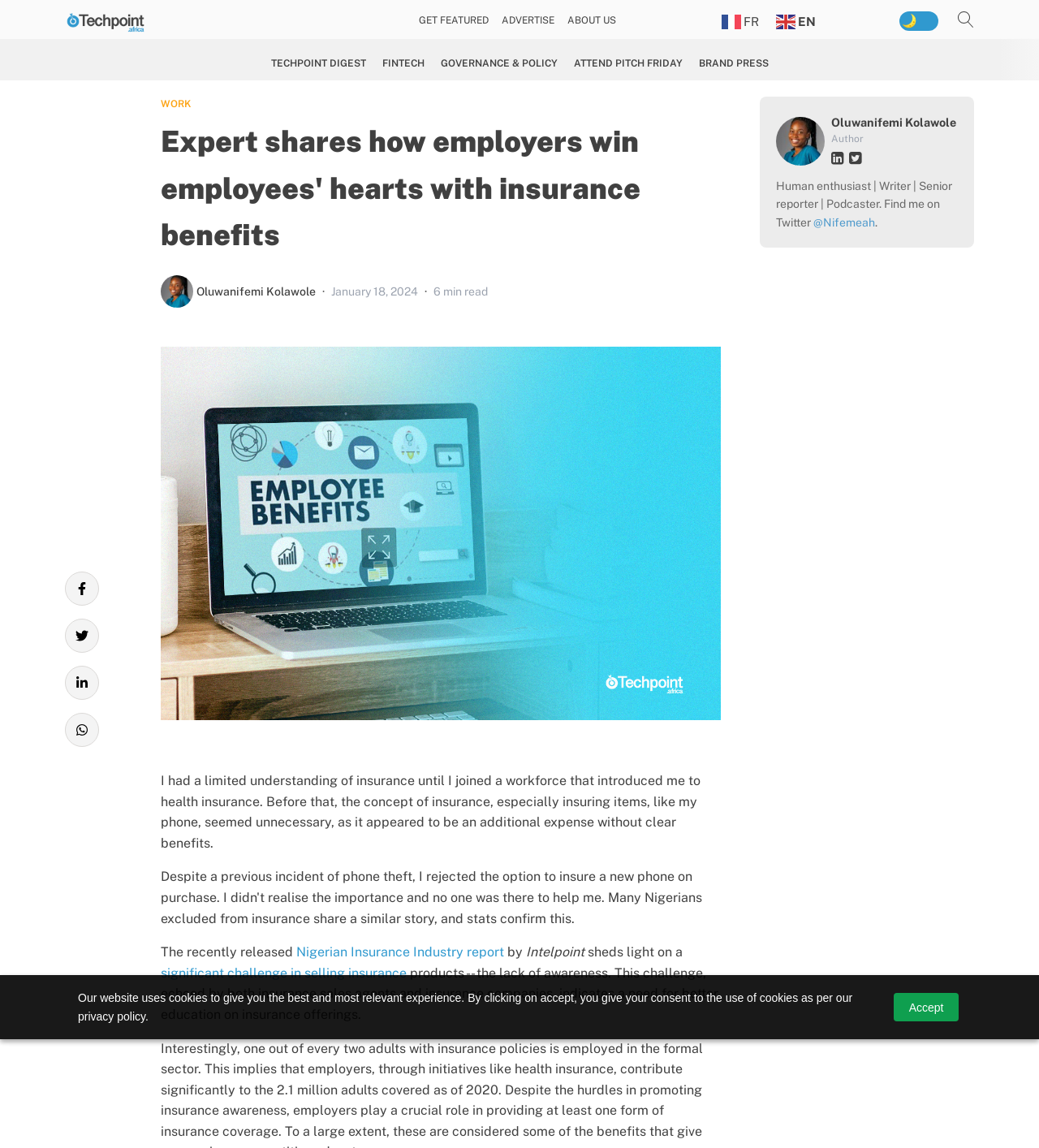Who is the author of the article?
Answer the question with as much detail as you can, using the image as a reference.

The author's name is mentioned in the article, and it is also linked to the author's profile. The author's bio is also provided, stating that they are a human enthusiast, writer, senior reporter, and podcaster.